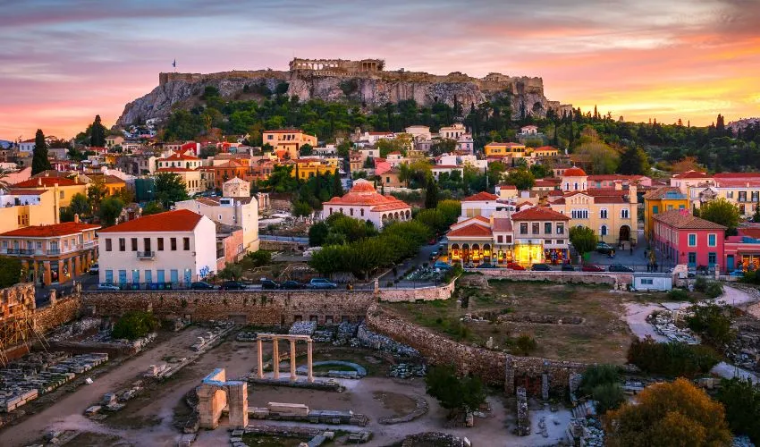Elaborate on the contents of the image in great detail.

The image captures a stunning panoramic view of Athens, showcasing a blend of ancient and modern architecture. In the foreground, remnants of historical ruins are visible, hinting at the rich cultural heritage of the city. The impressive Acropolis, perched atop a hill, dominates the skyline with its iconic structures bathed in the warm hues of a sunset. The surrounding area features quaint houses painted in vibrant colors, interspersed with lush greenery, illustrating the lively urban landscape. This picturesque scene encapsulates the essence of Athens—a city steeped in history yet alive with contemporary charm, making it an ideal destination for travelers exploring its many attractions and affordable accommodations.